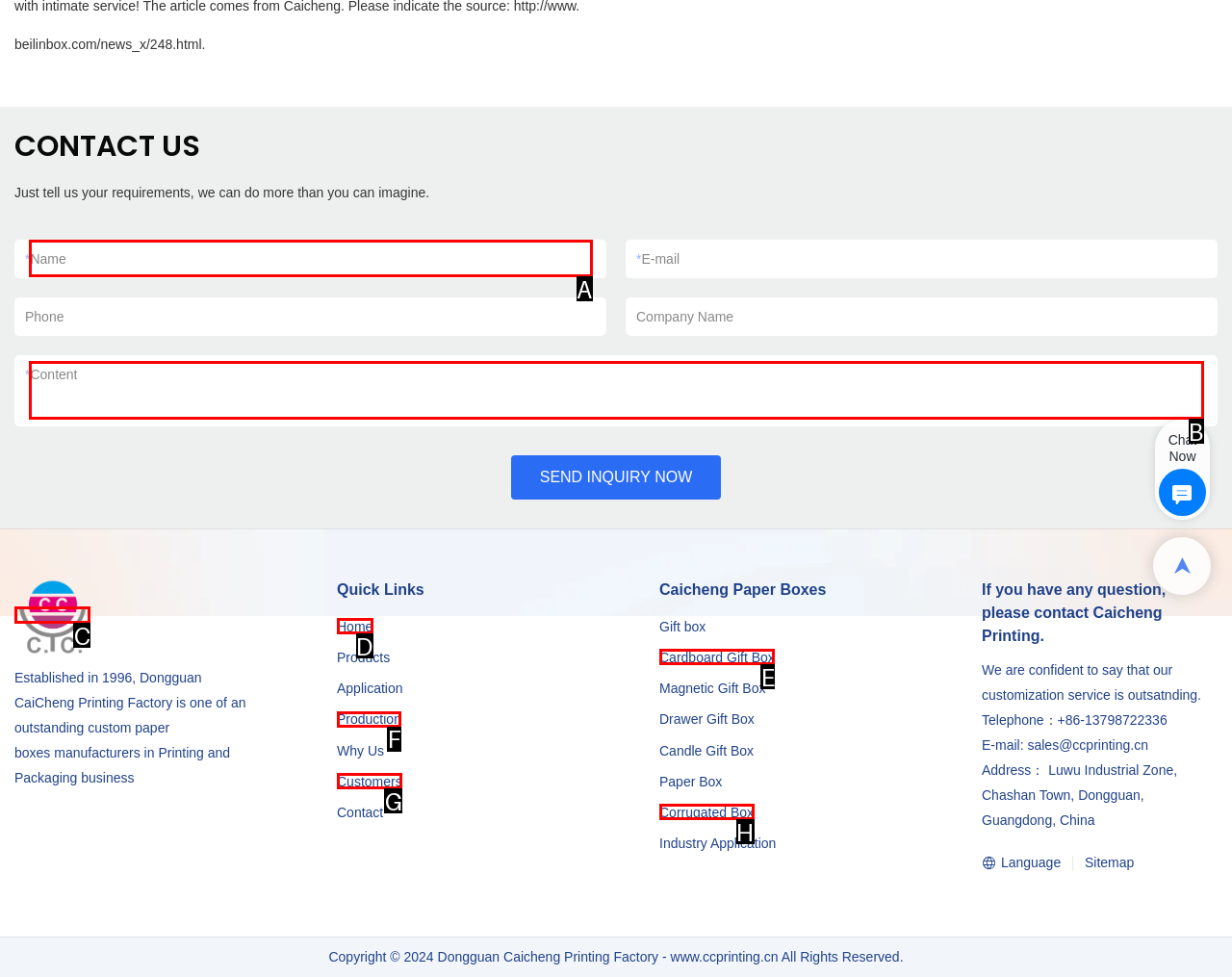Match the following description to the correct HTML element: Cardboard Gift Box Indicate your choice by providing the letter.

E